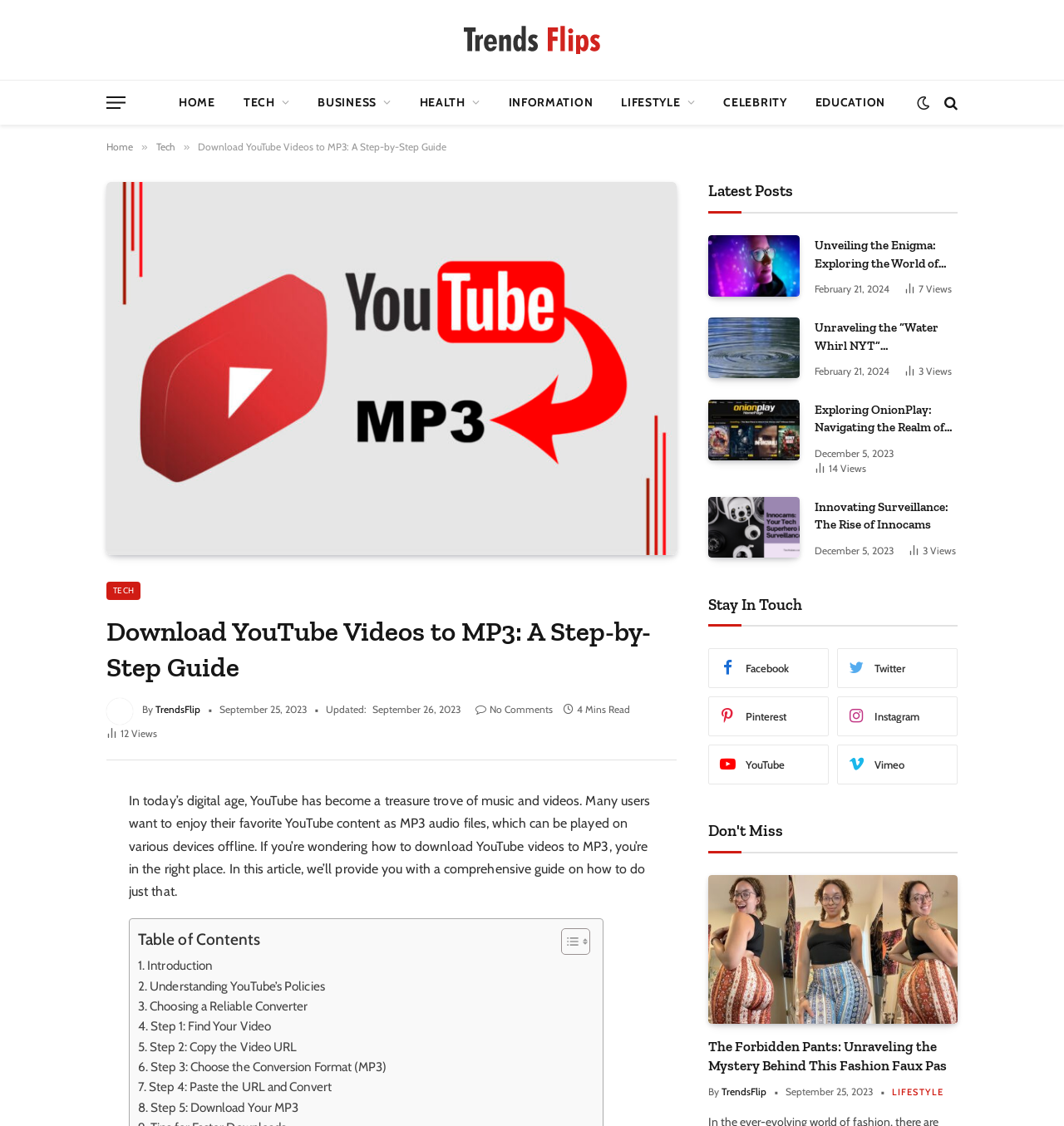Please answer the following question using a single word or phrase: 
How many steps are involved in converting YouTube videos to MP3?

5 steps